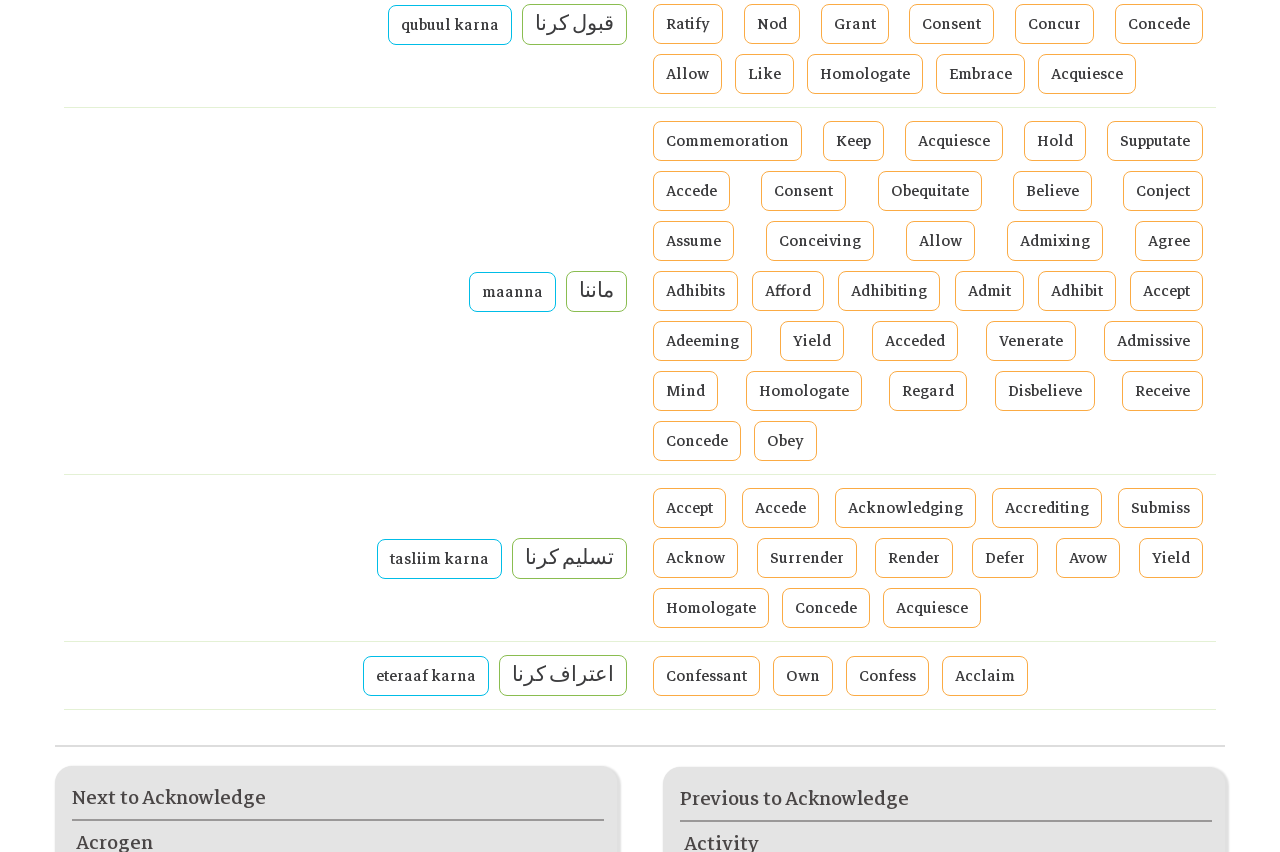What is the last link in the second row?
Please use the image to deliver a detailed and complete answer.

The last link in the second row is 'Obey' which is located at the bottom right corner of the second row with a bounding box of [0.589, 0.494, 0.638, 0.541].